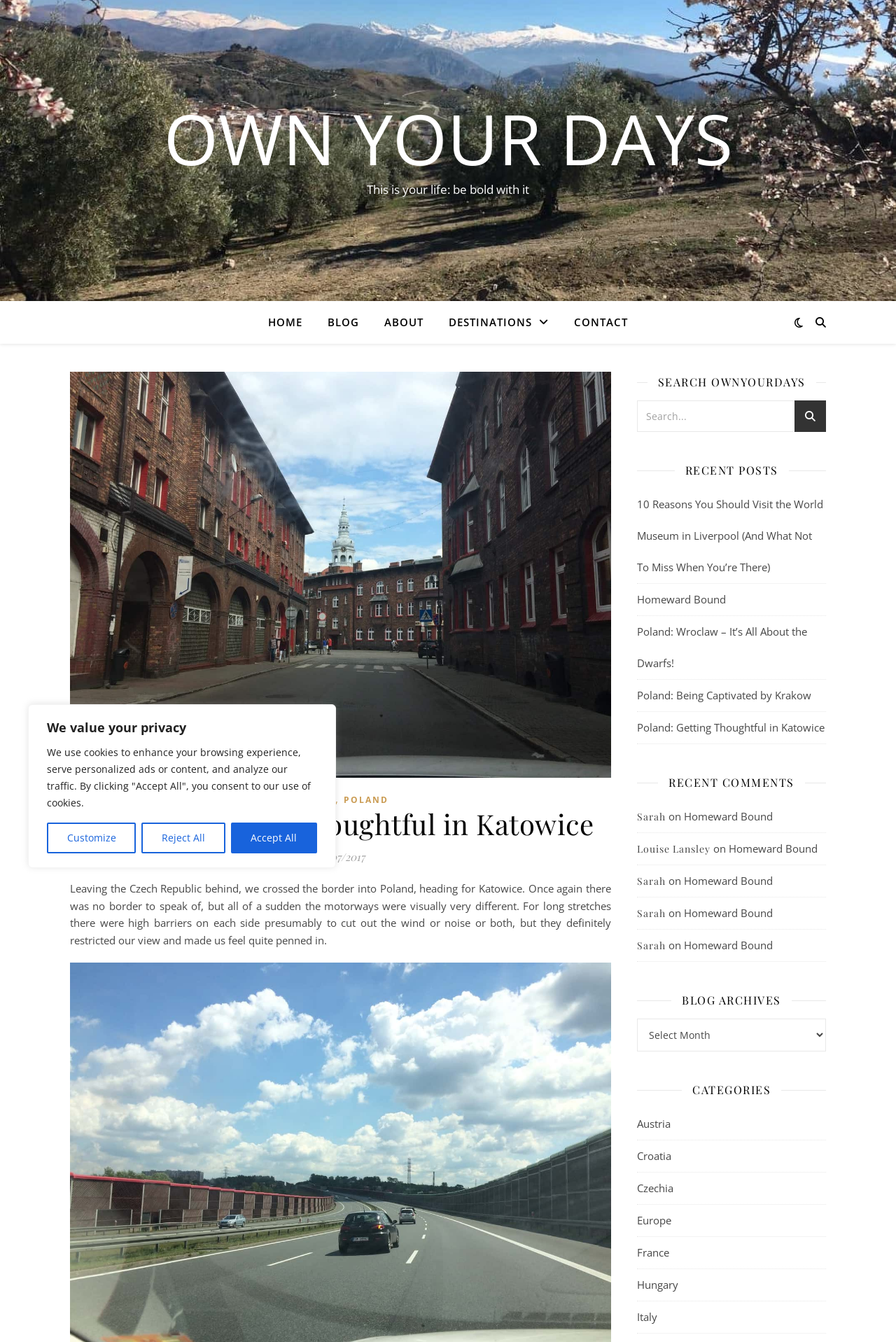Pinpoint the bounding box coordinates of the element to be clicked to execute the instruction: "Read the recent post '10 Reasons You Should Visit the World Museum in Liverpool'".

[0.711, 0.37, 0.919, 0.428]